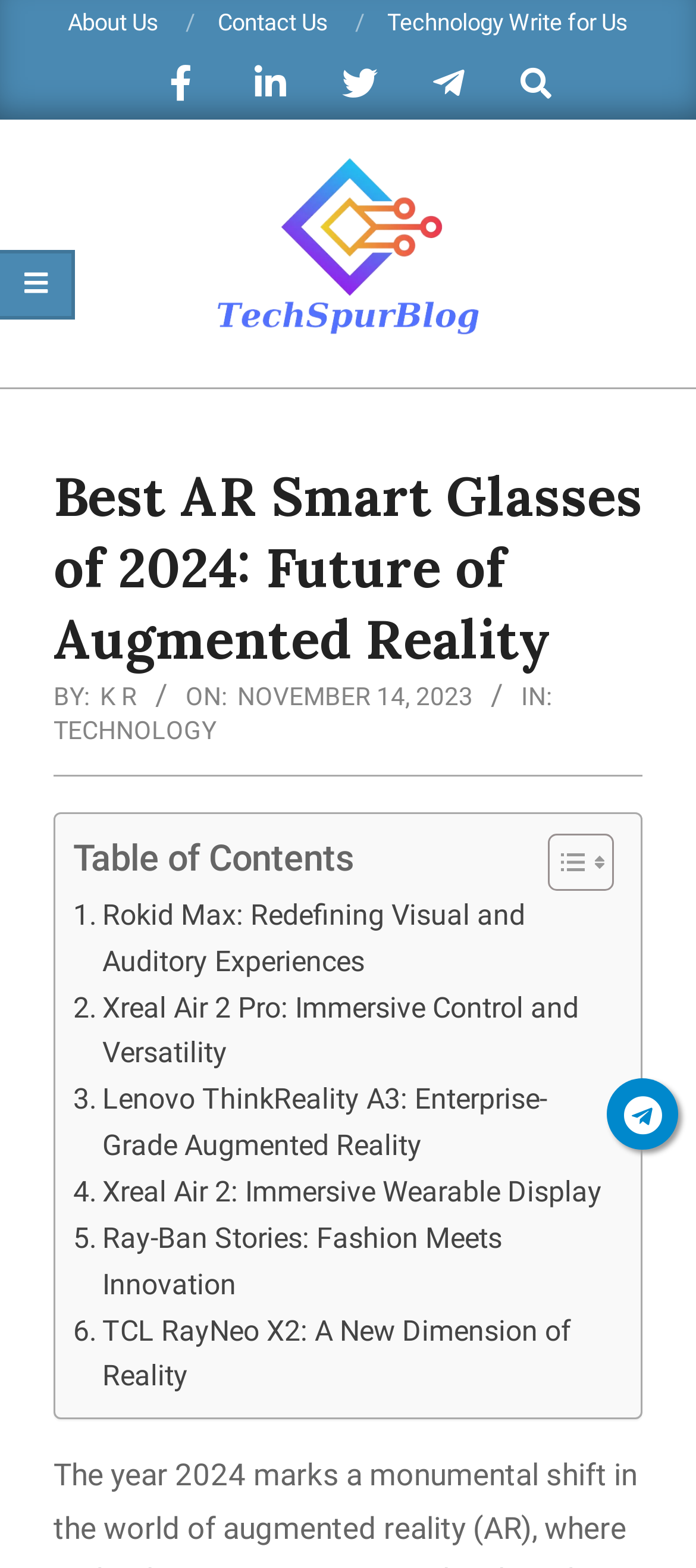How many AR smart glasses are listed in this article?
Please provide a single word or phrase in response based on the screenshot.

6